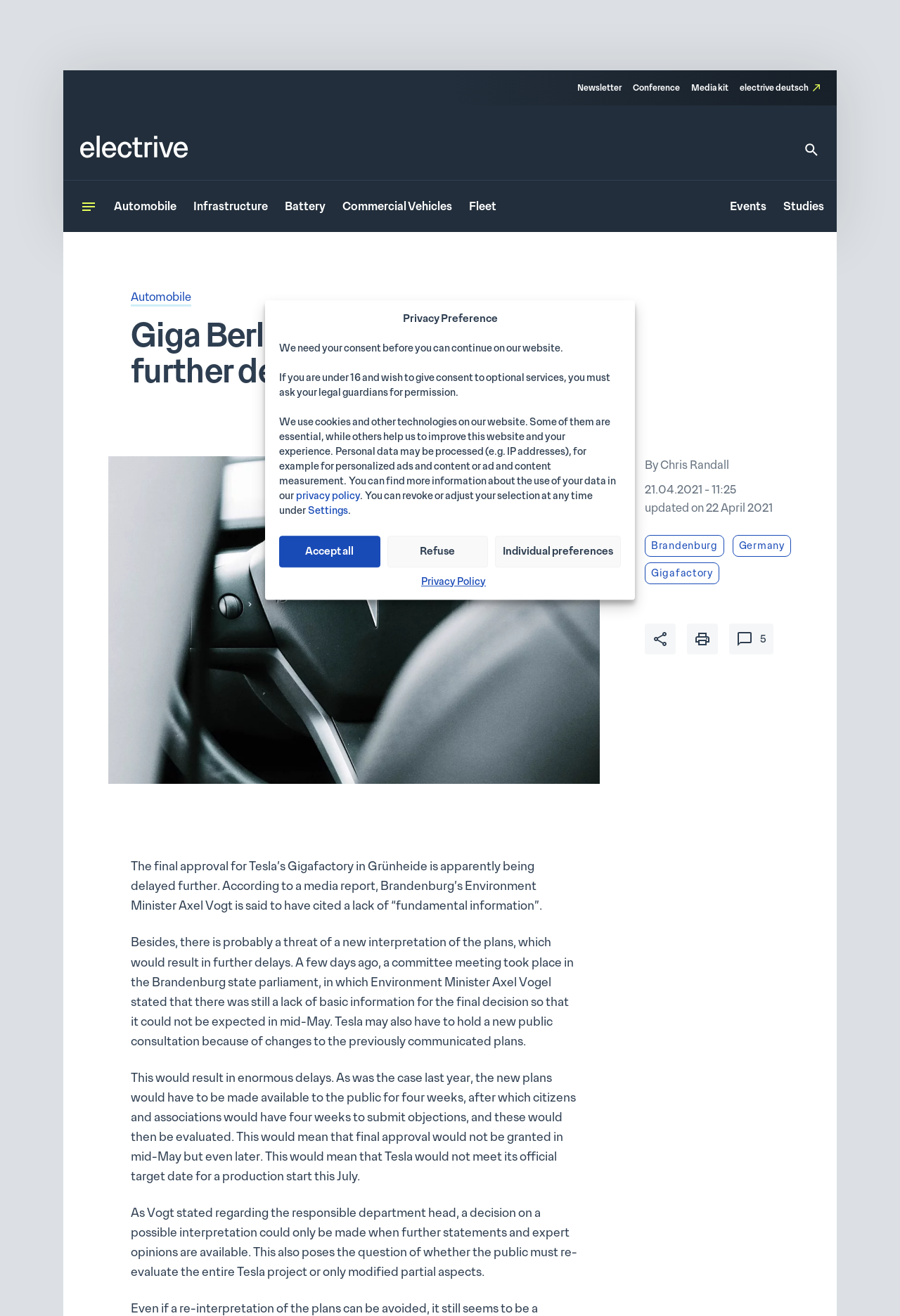What is the location of the Gigafactory?
Using the image as a reference, answer with just one word or a short phrase.

Grünheide